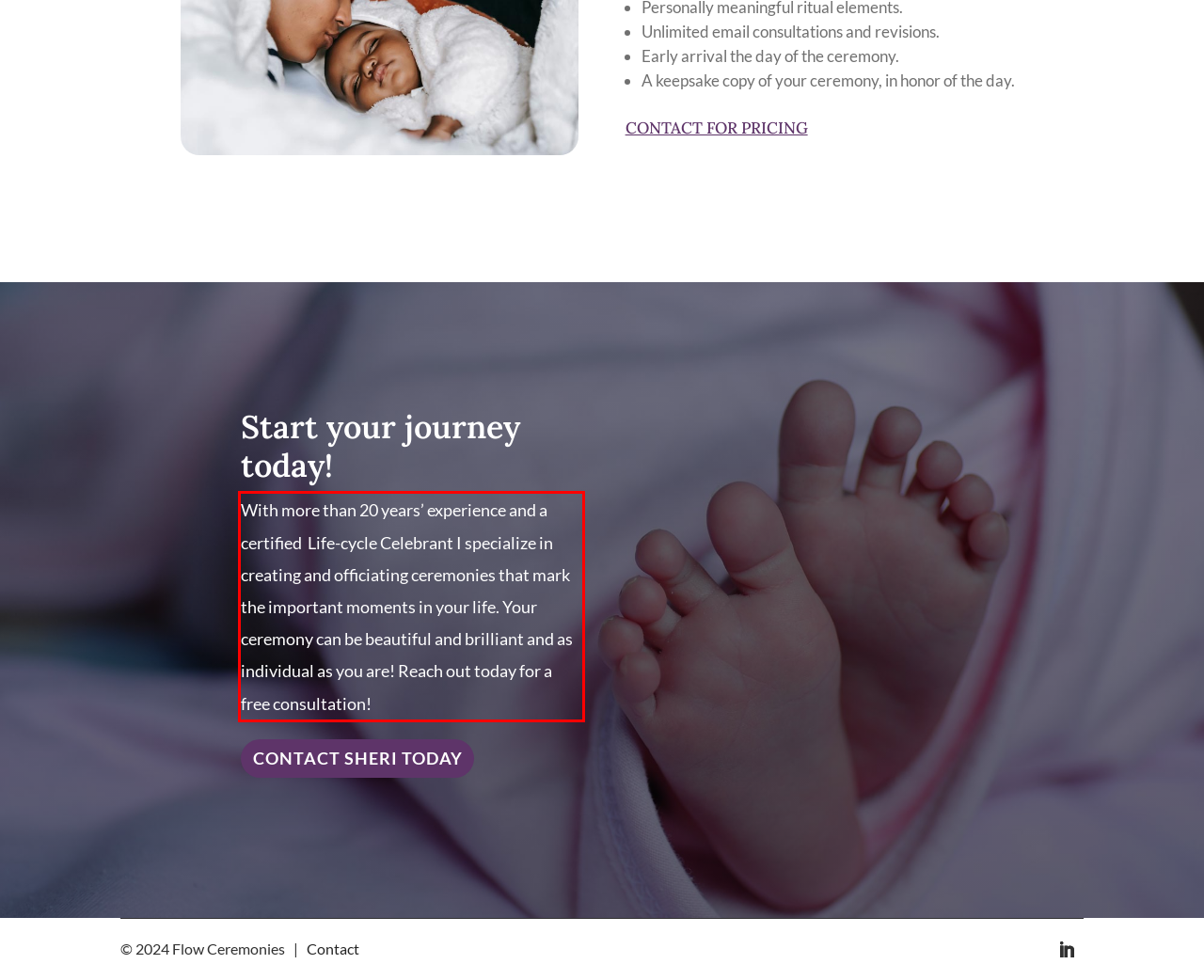You are given a screenshot of a webpage with a UI element highlighted by a red bounding box. Please perform OCR on the text content within this red bounding box.

With more than 20 years’ experience and a certified Life-cycle Celebrant I specialize in creating and officiating ceremonies that mark the important moments in your life. Your ceremony can be beautiful and brilliant and as individual as you are! Reach out today for a free consultation!